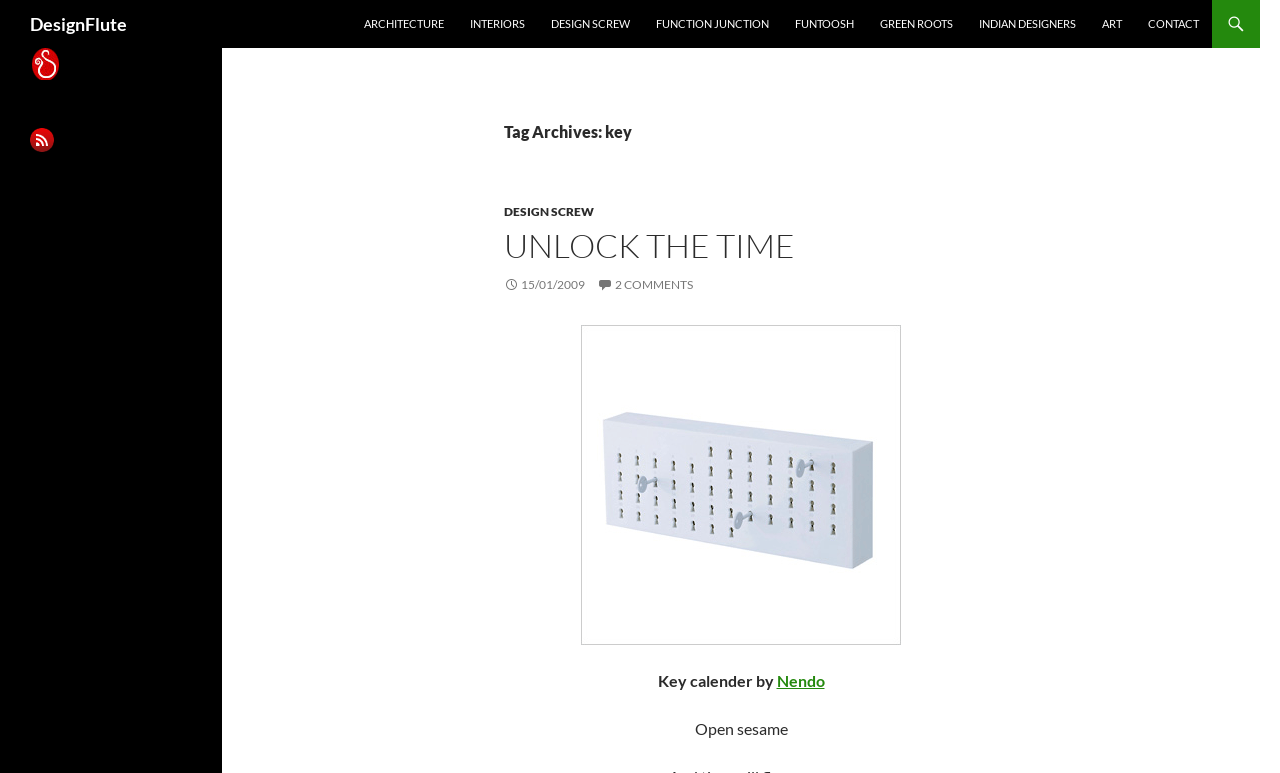Given the webpage screenshot, identify the bounding box of the UI element that matches this description: "Unlock the Time".

[0.394, 0.291, 0.621, 0.344]